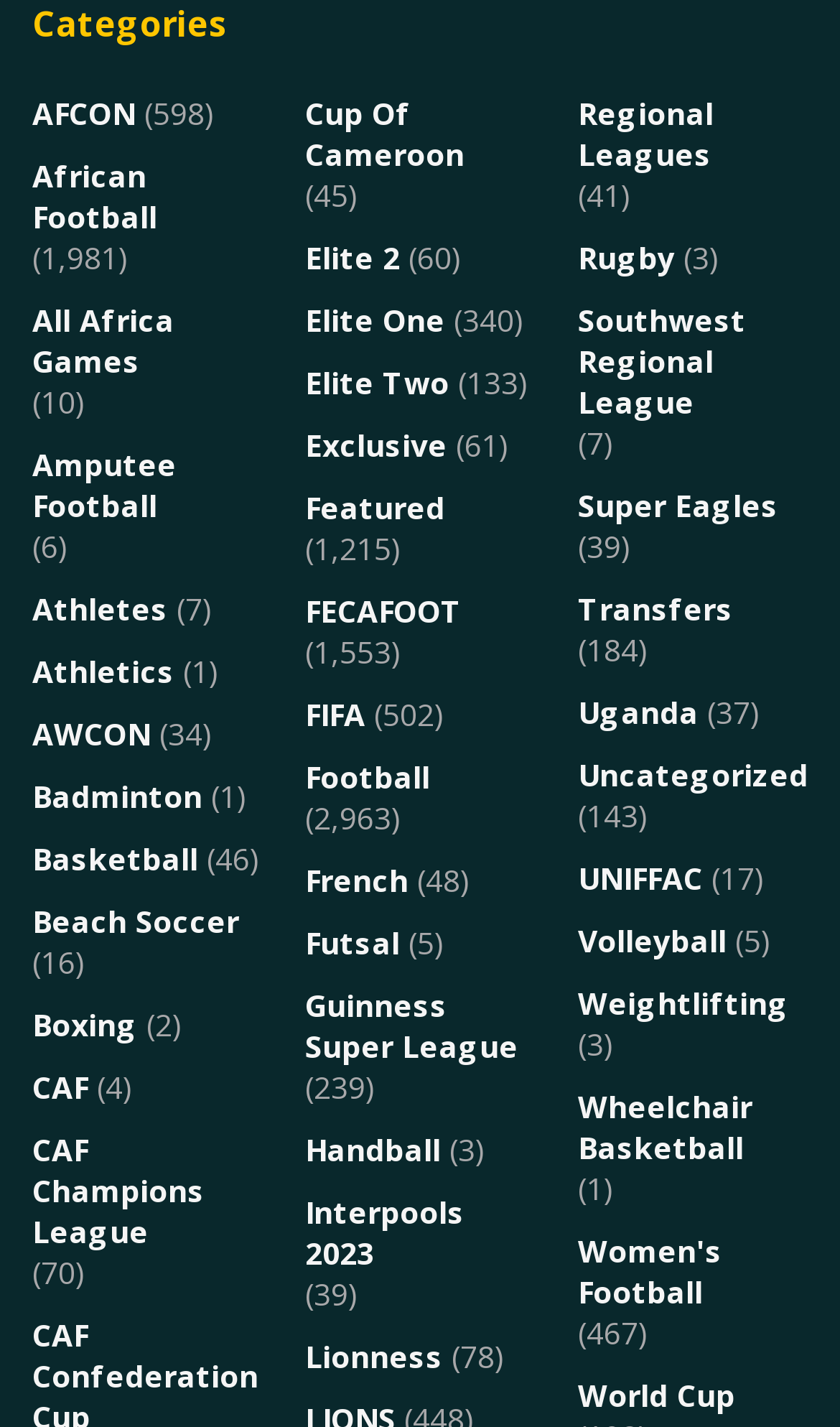Given the description of the UI element: "Privacy policy »", predict the bounding box coordinates in the form of [left, top, right, bottom], with each value being a float between 0 and 1.

None